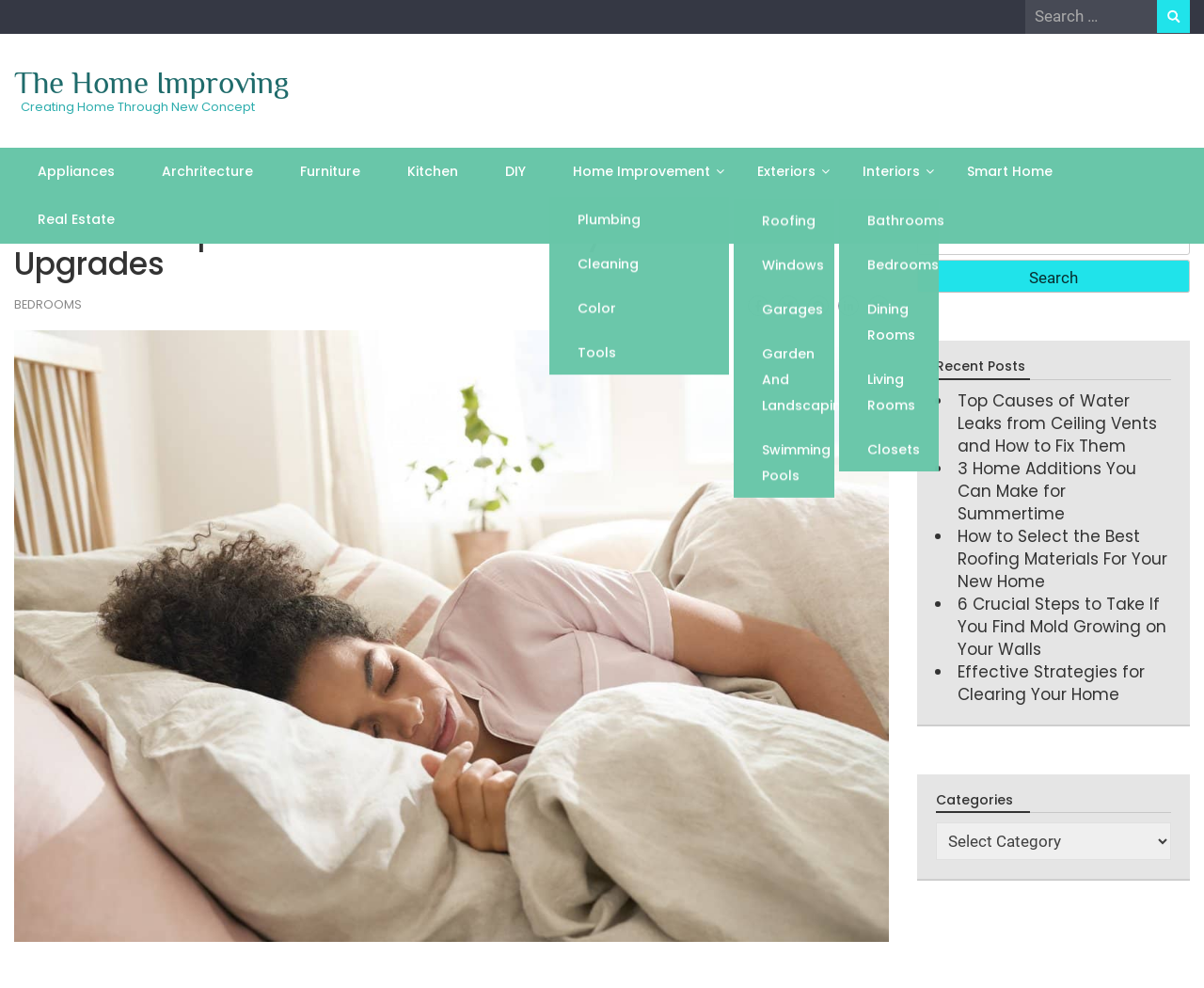Using the details from the image, please elaborate on the following question: What is the topic of the recent post 'Top Causes of Water Leaks from Ceiling Vents and How to Fix Them'?

The recent post 'Top Causes of Water Leaks from Ceiling Vents and How to Fix Them' is likely related to water leaks, specifically the causes of water leaks from ceiling vents and how to fix them.